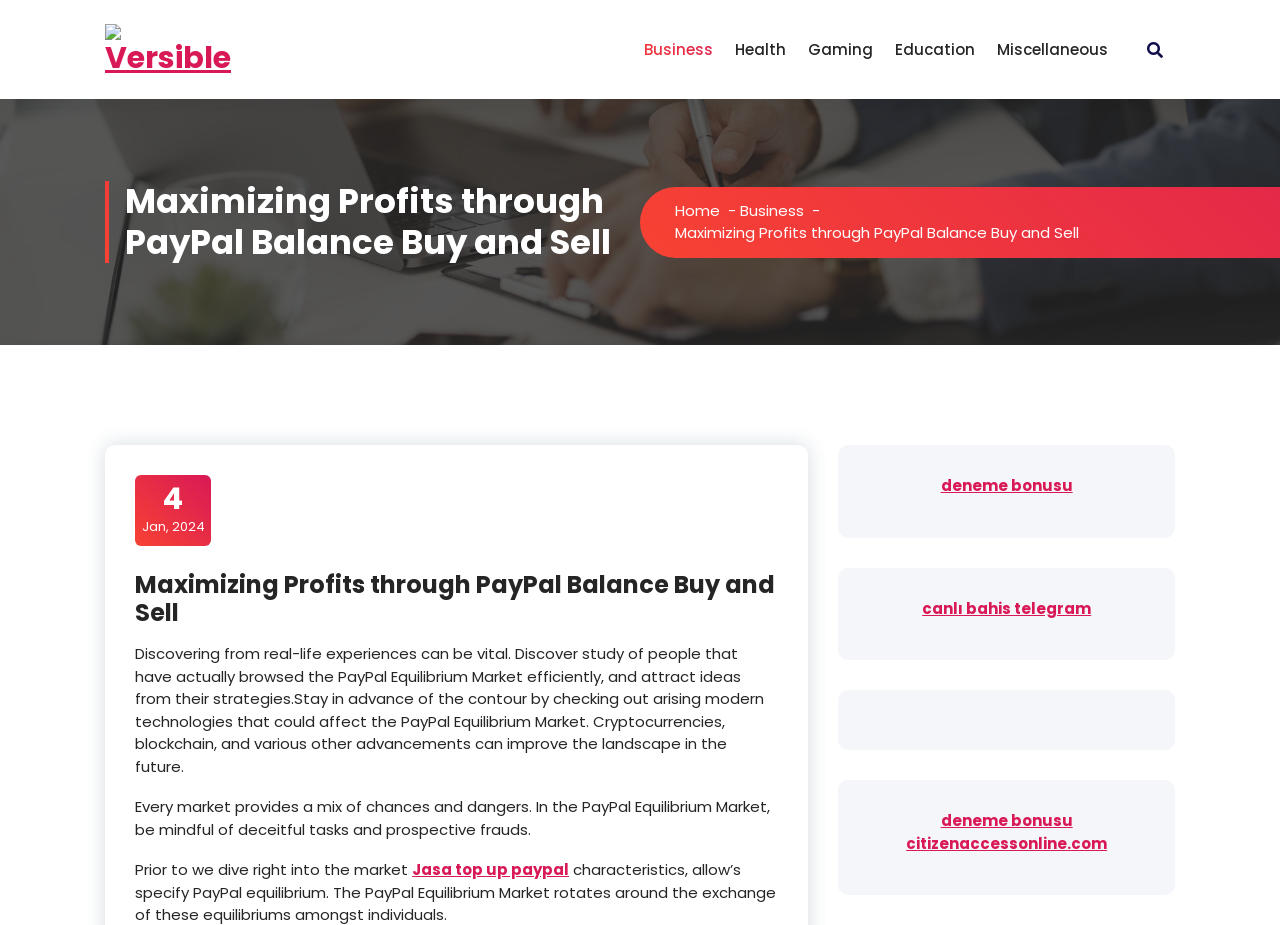Kindly determine the bounding box coordinates for the clickable area to achieve the given instruction: "Click on the '' button".

[0.887, 0.032, 0.918, 0.075]